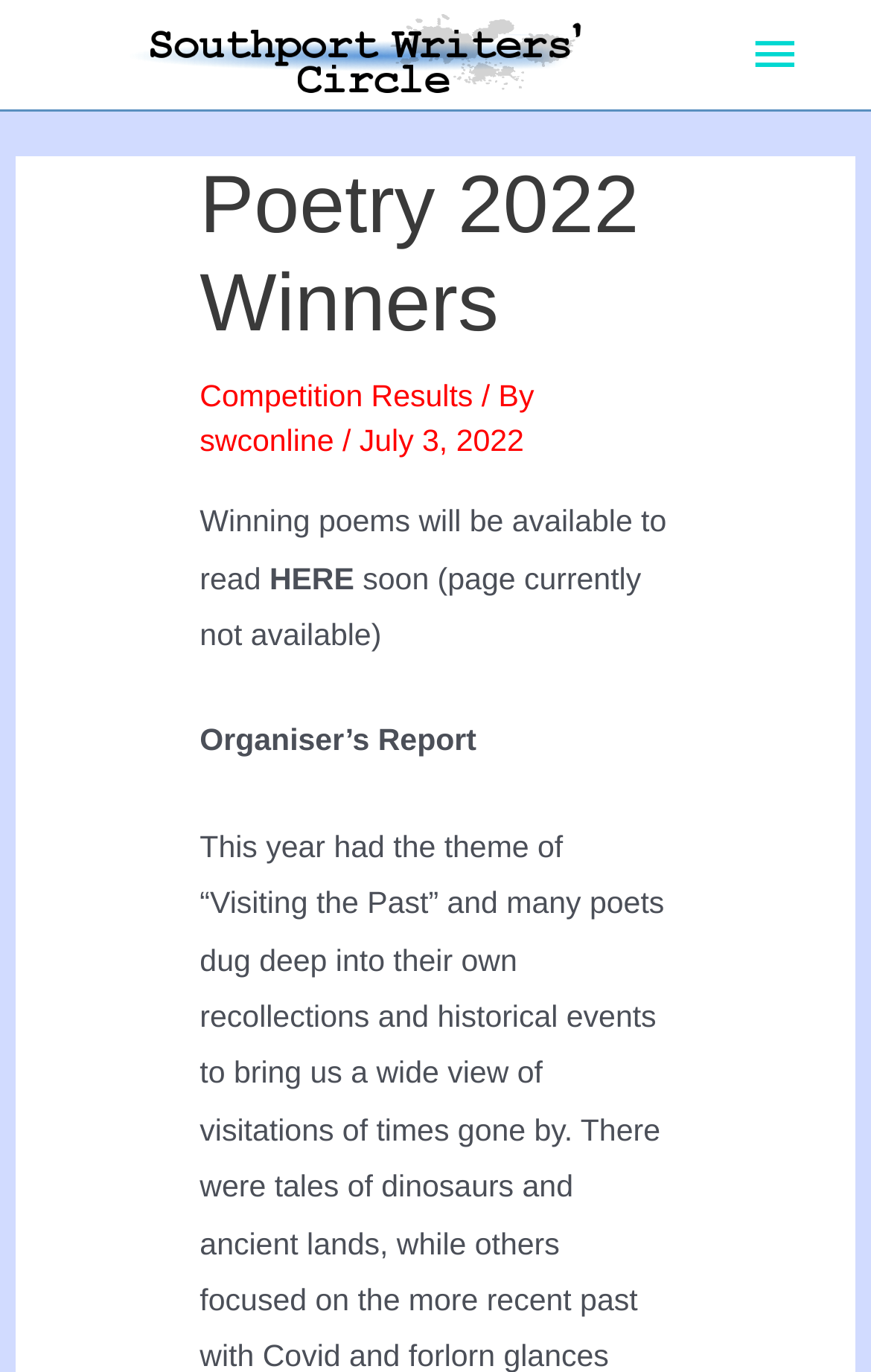Bounding box coordinates are specified in the format (top-left x, top-left y, bottom-right x, bottom-right y). All values are floating point numbers bounded between 0 and 1. Please provide the bounding box coordinate of the region this sentence describes: Add to Gift Registry

None